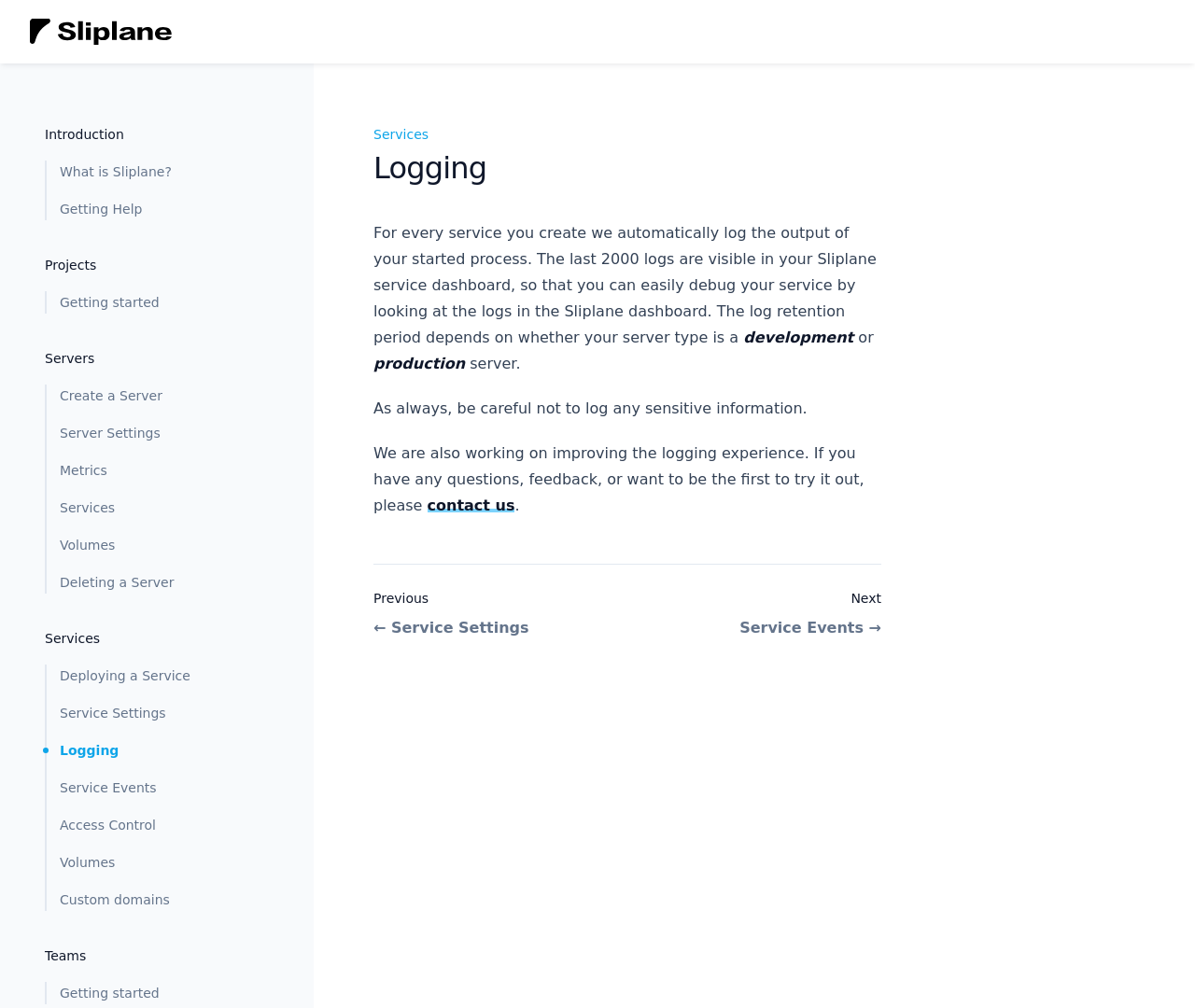Please identify the bounding box coordinates of the region to click in order to complete the task: "Learn more about the company". The coordinates must be four float numbers between 0 and 1, specified as [left, top, right, bottom].

None